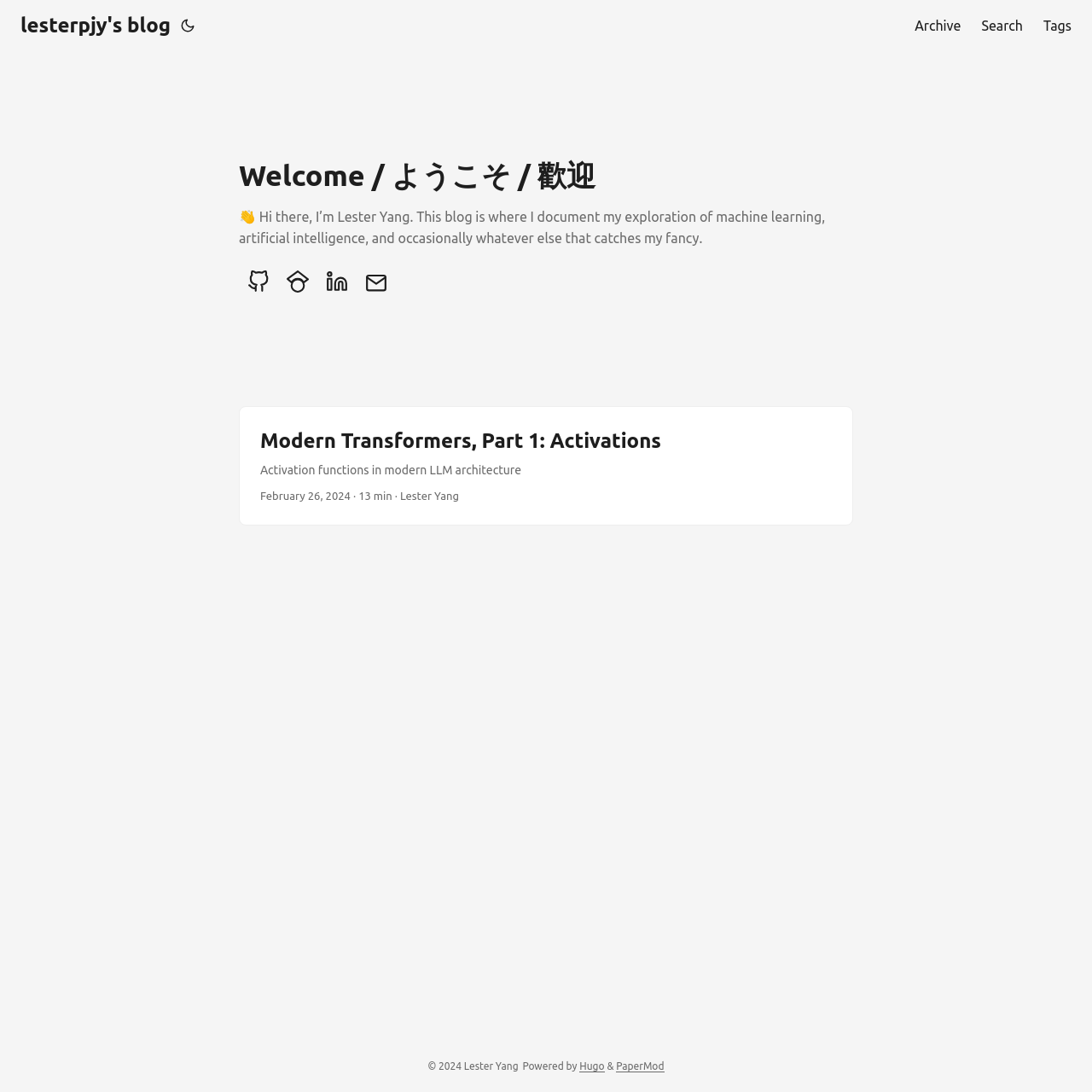Find the bounding box coordinates of the element you need to click on to perform this action: 'search on the website'. The coordinates should be represented by four float values between 0 and 1, in the format [left, top, right, bottom].

[0.899, 0.0, 0.937, 0.047]